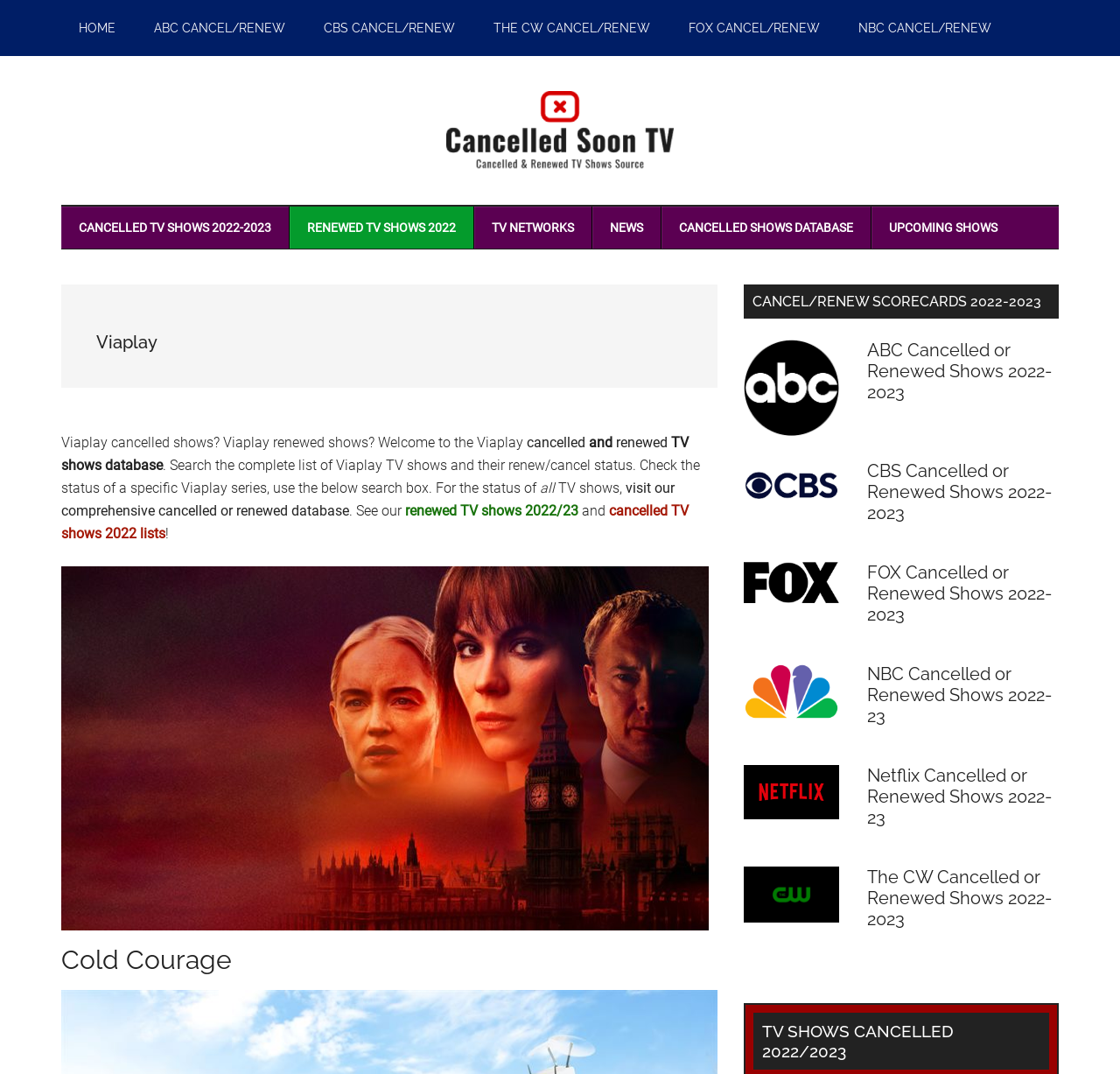Give a concise answer of one word or phrase to the question: 
What is the name of the TV network being searched?

Viaplay